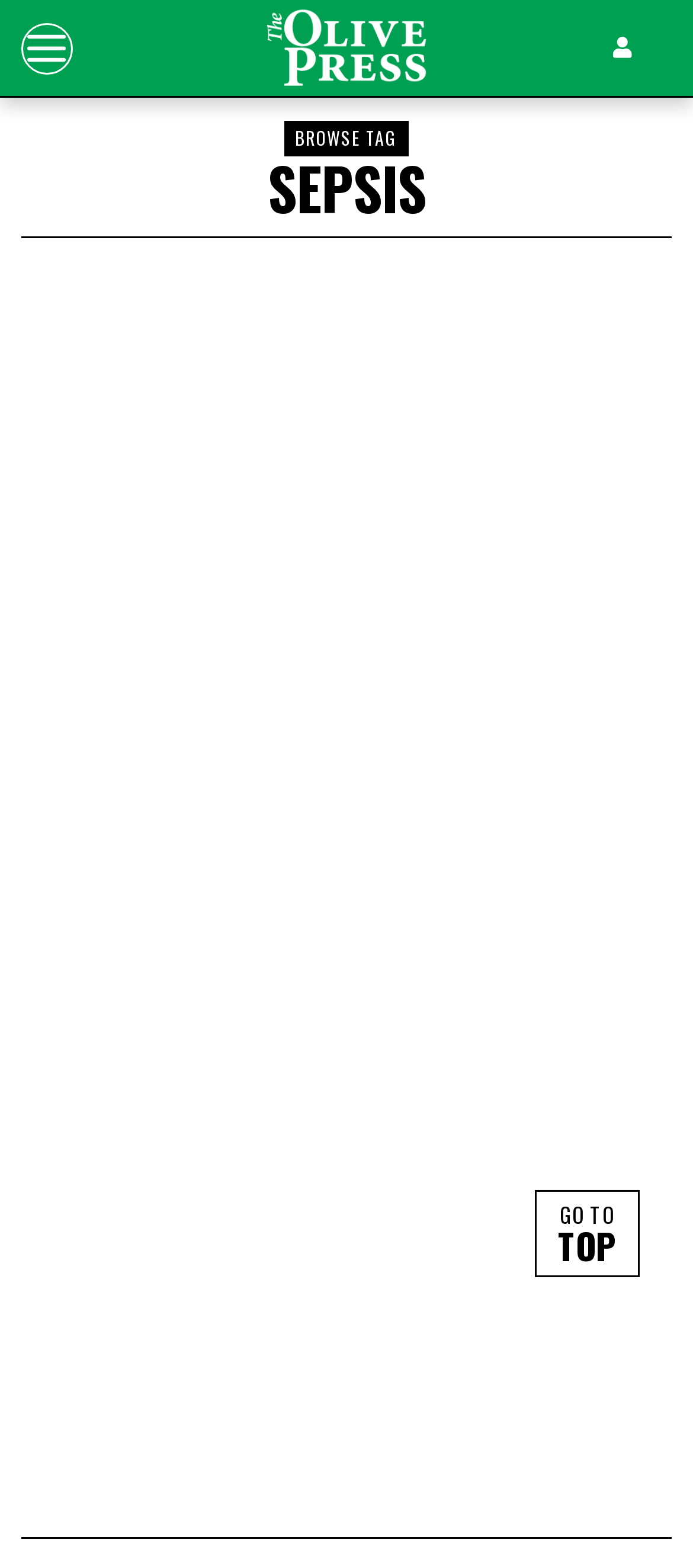Please answer the following question using a single word or phrase: 
What is the category of the current article?

SEPSIS